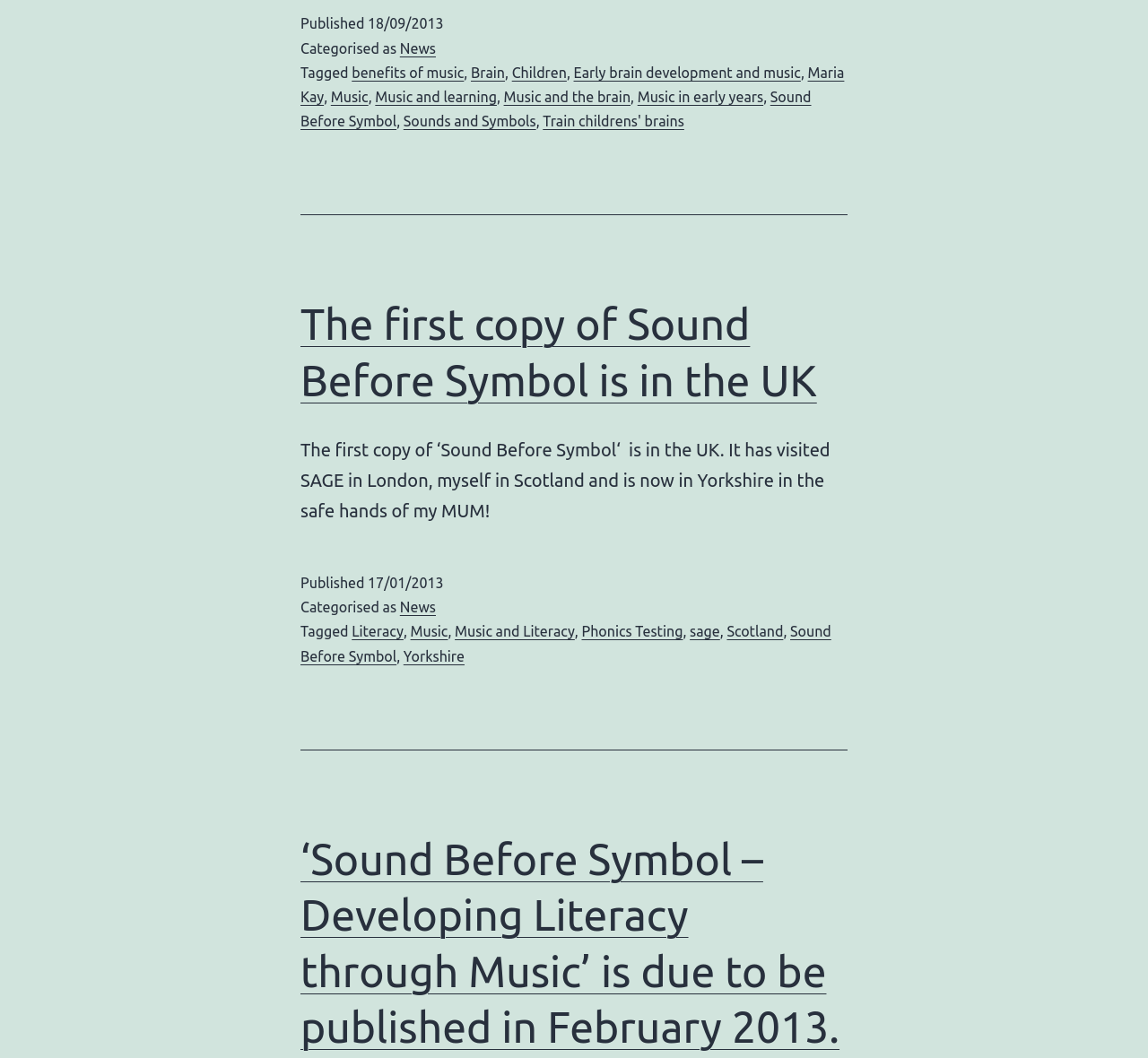Using the element description provided, determine the bounding box coordinates in the format (top-left x, top-left y, bottom-right x, bottom-right y). Ensure that all values are floating point numbers between 0 and 1. Element description: Literacy

[0.306, 0.589, 0.351, 0.605]